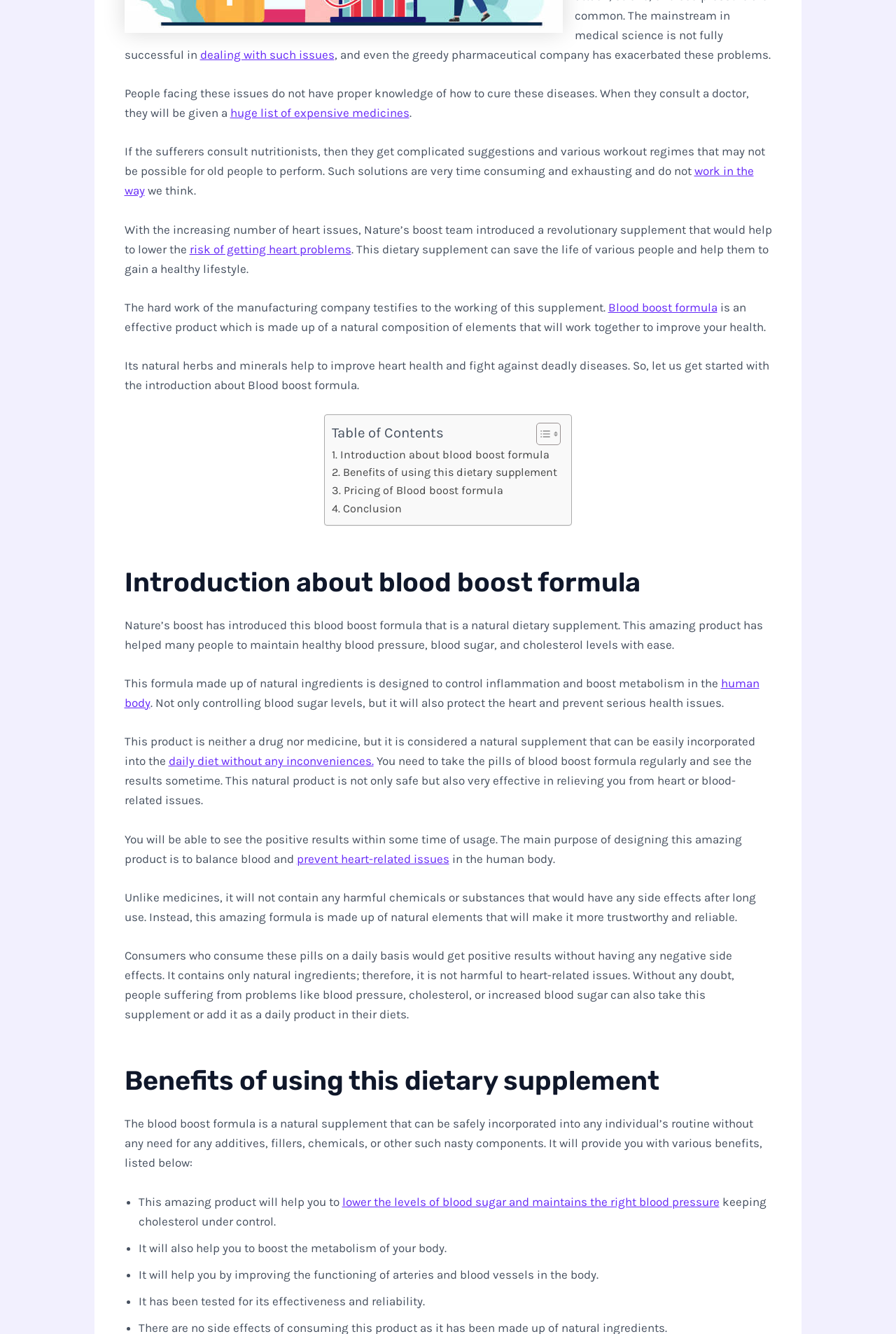Find and provide the bounding box coordinates for the UI element described with: "Blood boost formula".

[0.679, 0.225, 0.8, 0.236]